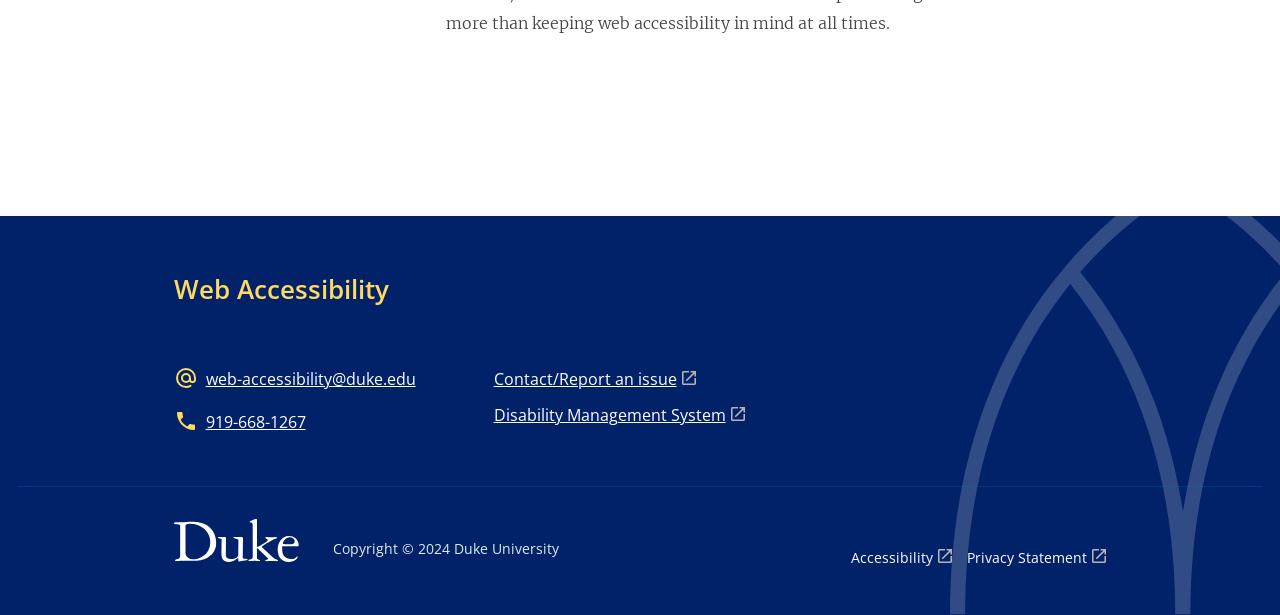What is the name of the university?
Look at the image and respond with a single word or a short phrase.

Duke University